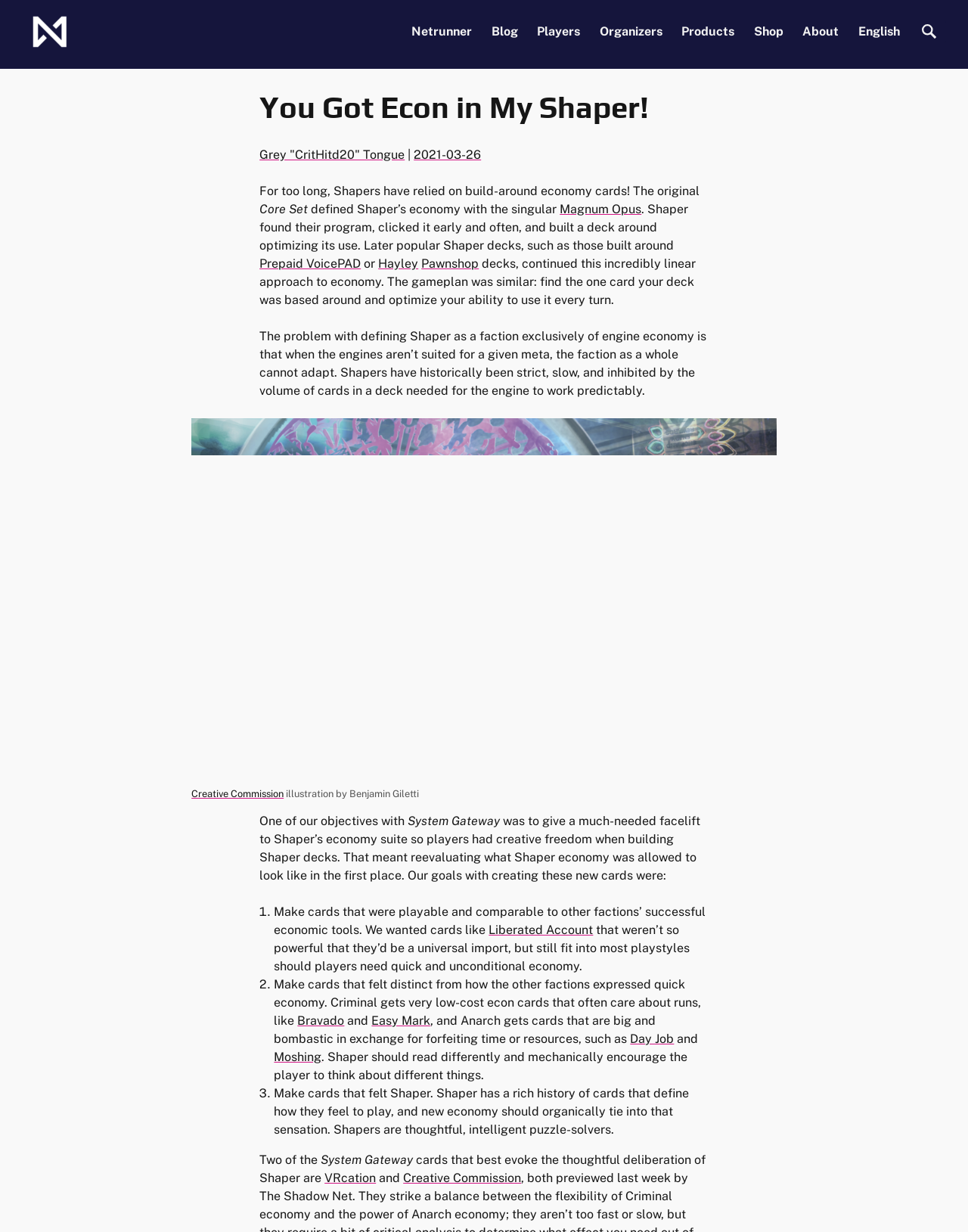Given the description of a UI element: "VRcation", identify the bounding box coordinates of the matching element in the webpage screenshot.

[0.335, 0.95, 0.388, 0.962]